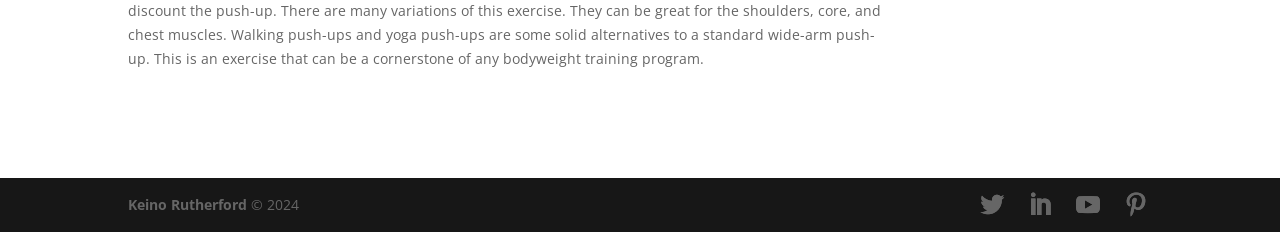How many social media platforms are listed?
Please provide a single word or phrase as your answer based on the screenshot.

3